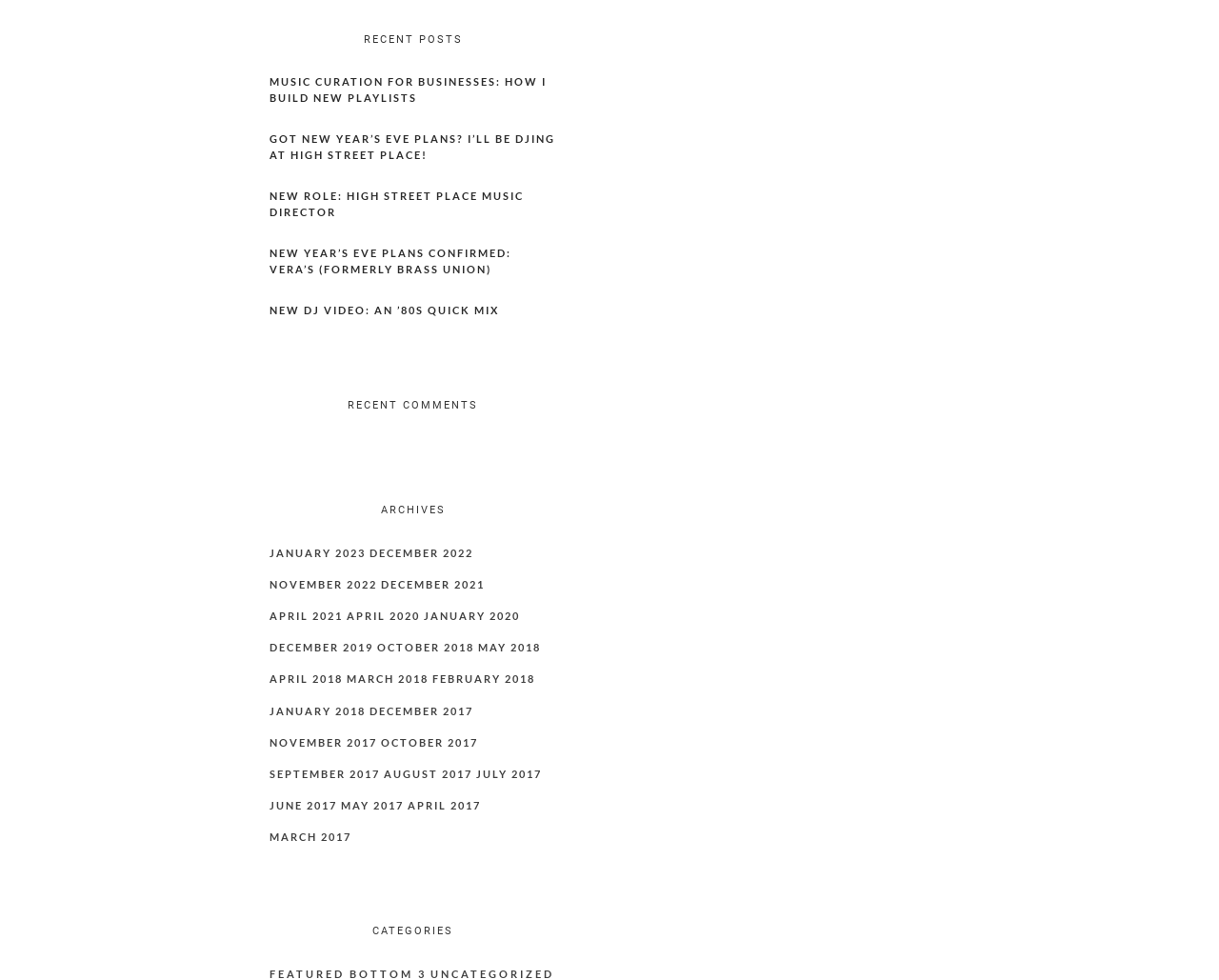Pinpoint the bounding box coordinates of the area that should be clicked to complete the following instruction: "View recent posts". The coordinates must be given as four float numbers between 0 and 1, i.e., [left, top, right, bottom].

[0.221, 0.029, 0.456, 0.061]